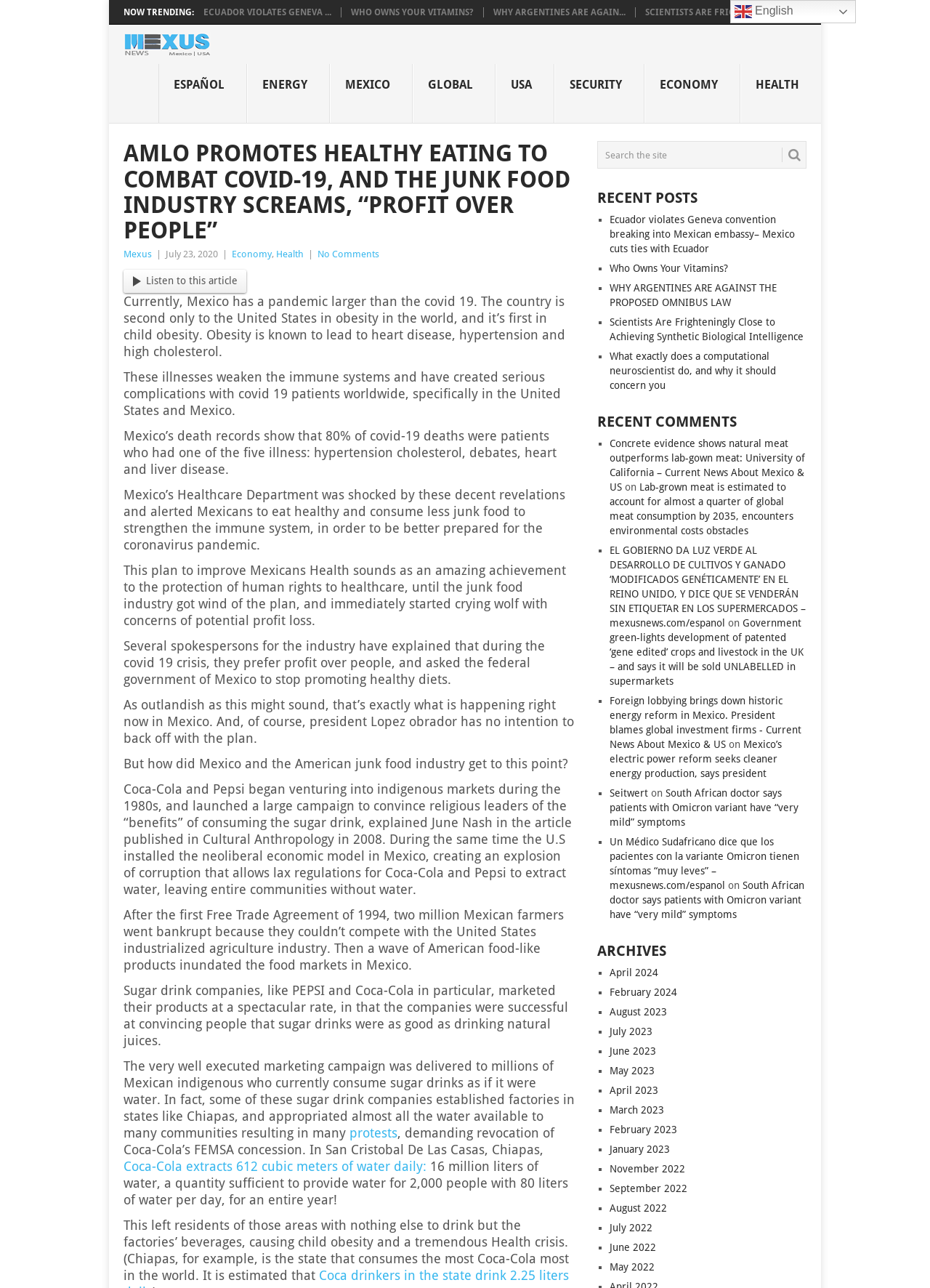Provide the bounding box coordinates for the specified HTML element described in this description: "February 2023". The coordinates should be four float numbers ranging from 0 to 1, in the format [left, top, right, bottom].

[0.656, 0.873, 0.728, 0.882]